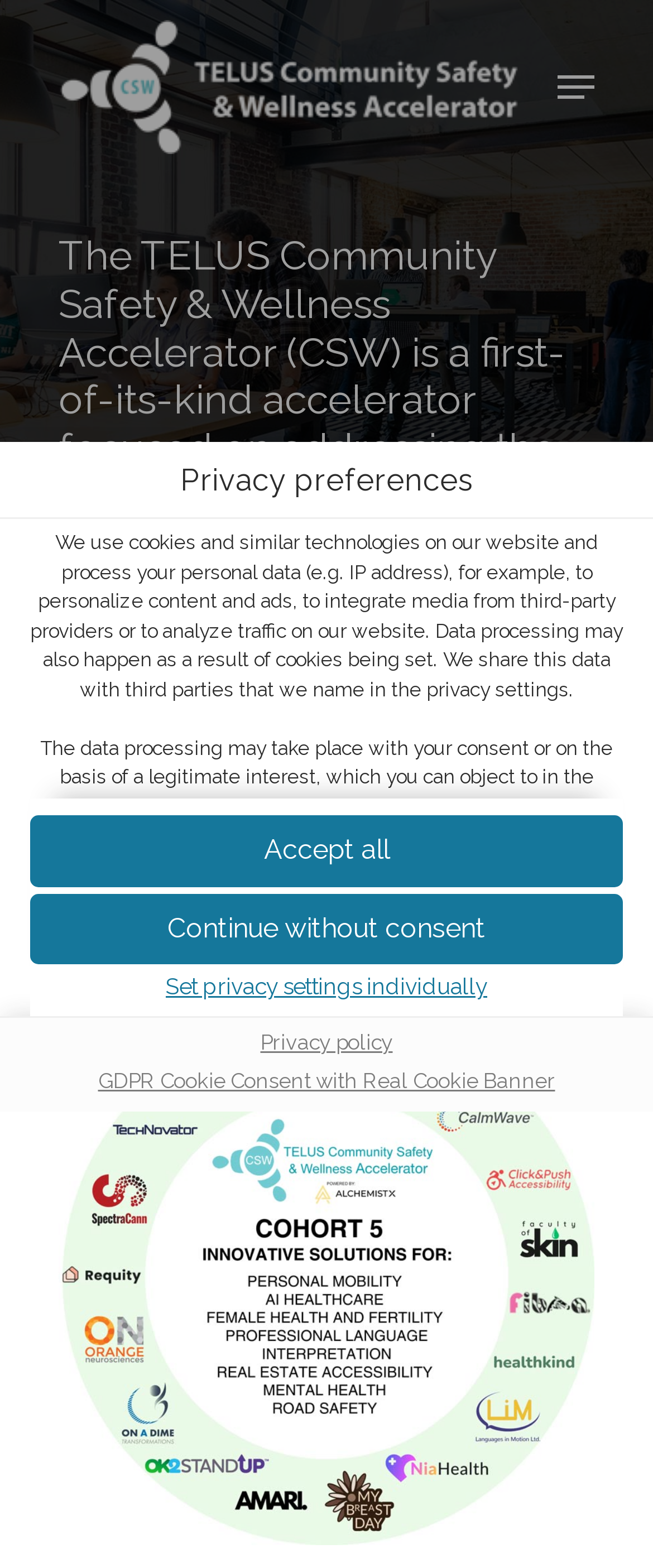What type of data is processed on the website?
Analyze the screenshot and provide a detailed answer to the question.

According to the privacy preferences section, the website processes personal data, including IP addresses, and shares this data with third parties.